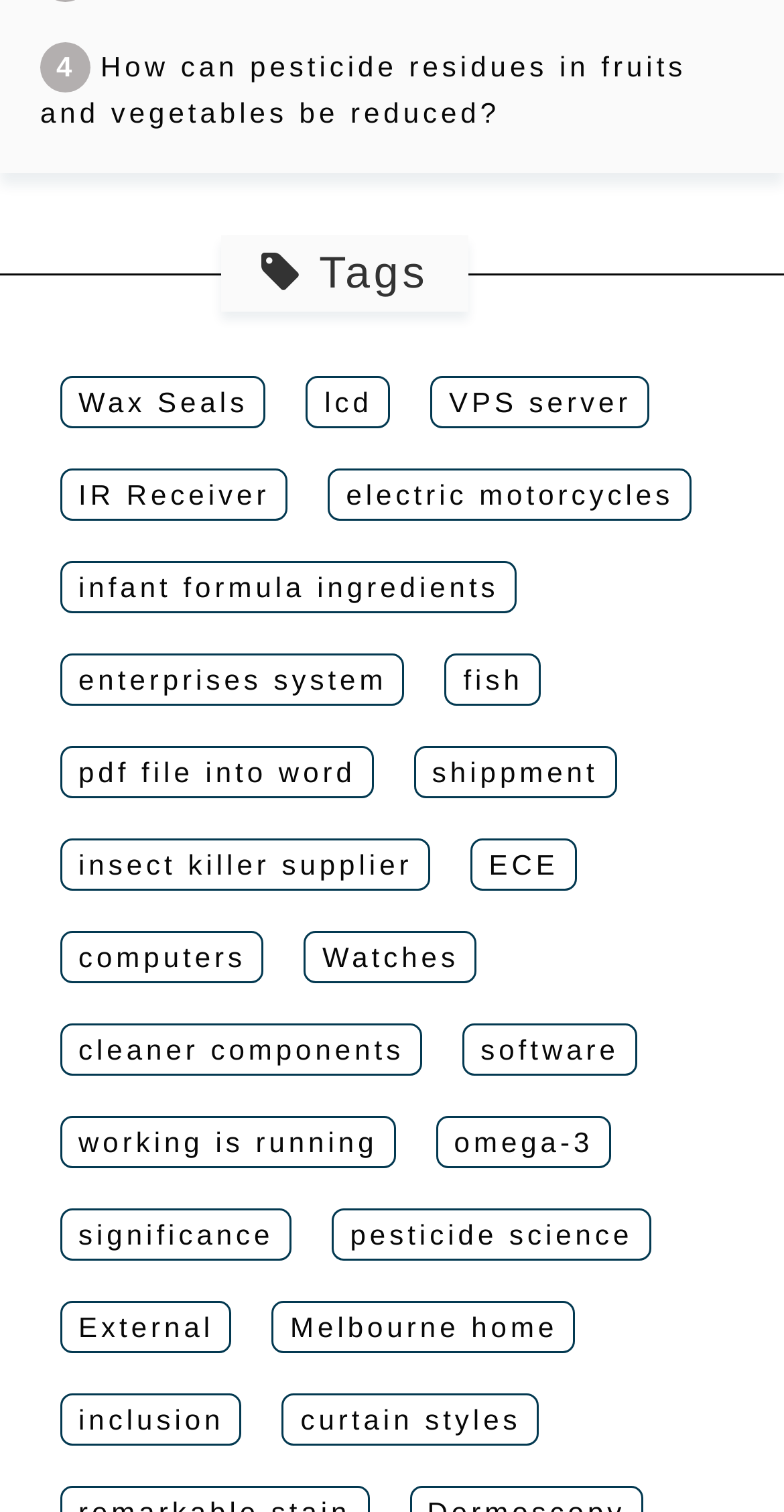Point out the bounding box coordinates of the section to click in order to follow this instruction: "Click on the link to learn about reducing pesticide residues in fruits and vegetables".

[0.051, 0.034, 0.875, 0.085]